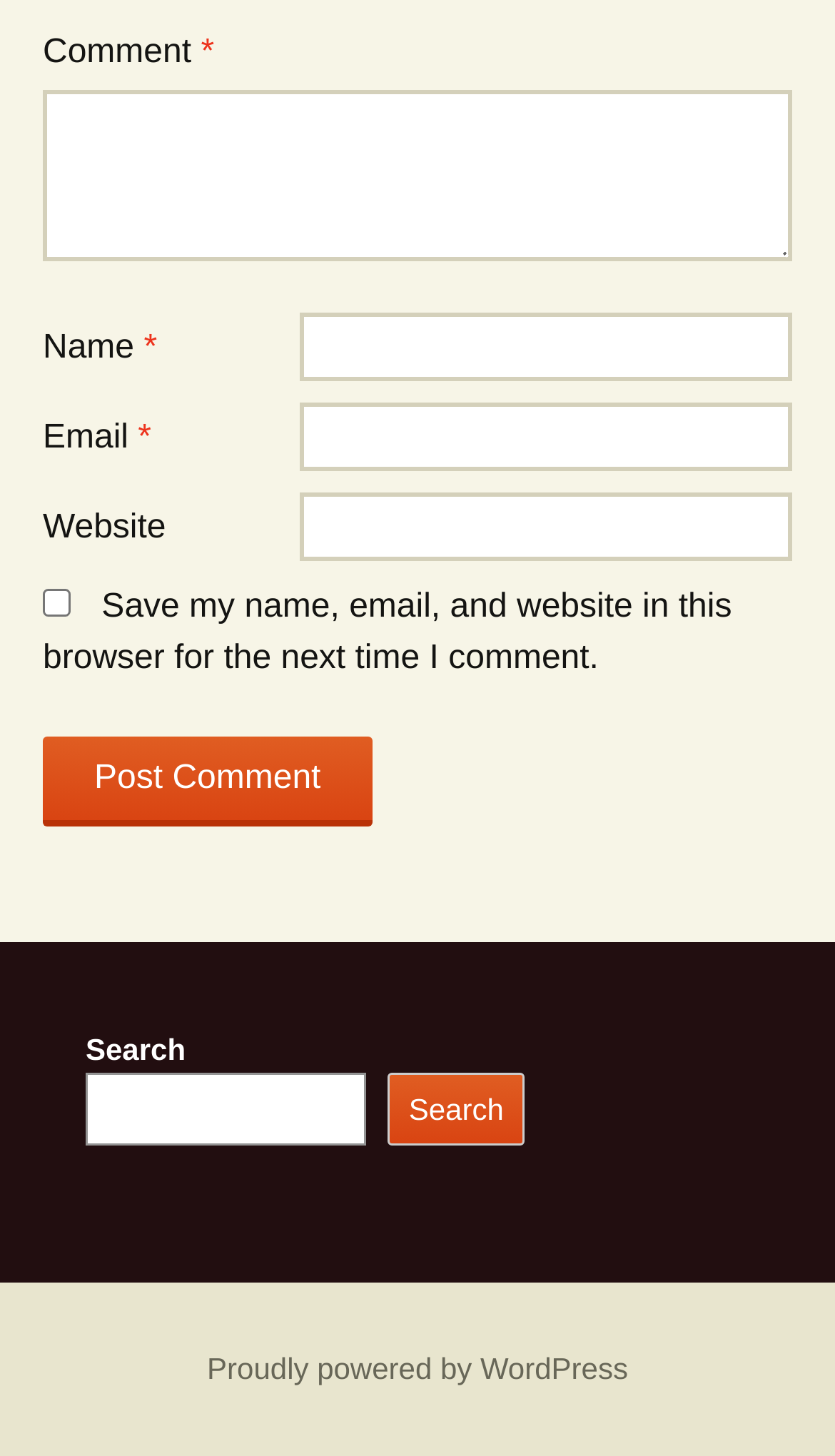Highlight the bounding box coordinates of the region I should click on to meet the following instruction: "Type your name".

[0.359, 0.214, 0.949, 0.261]